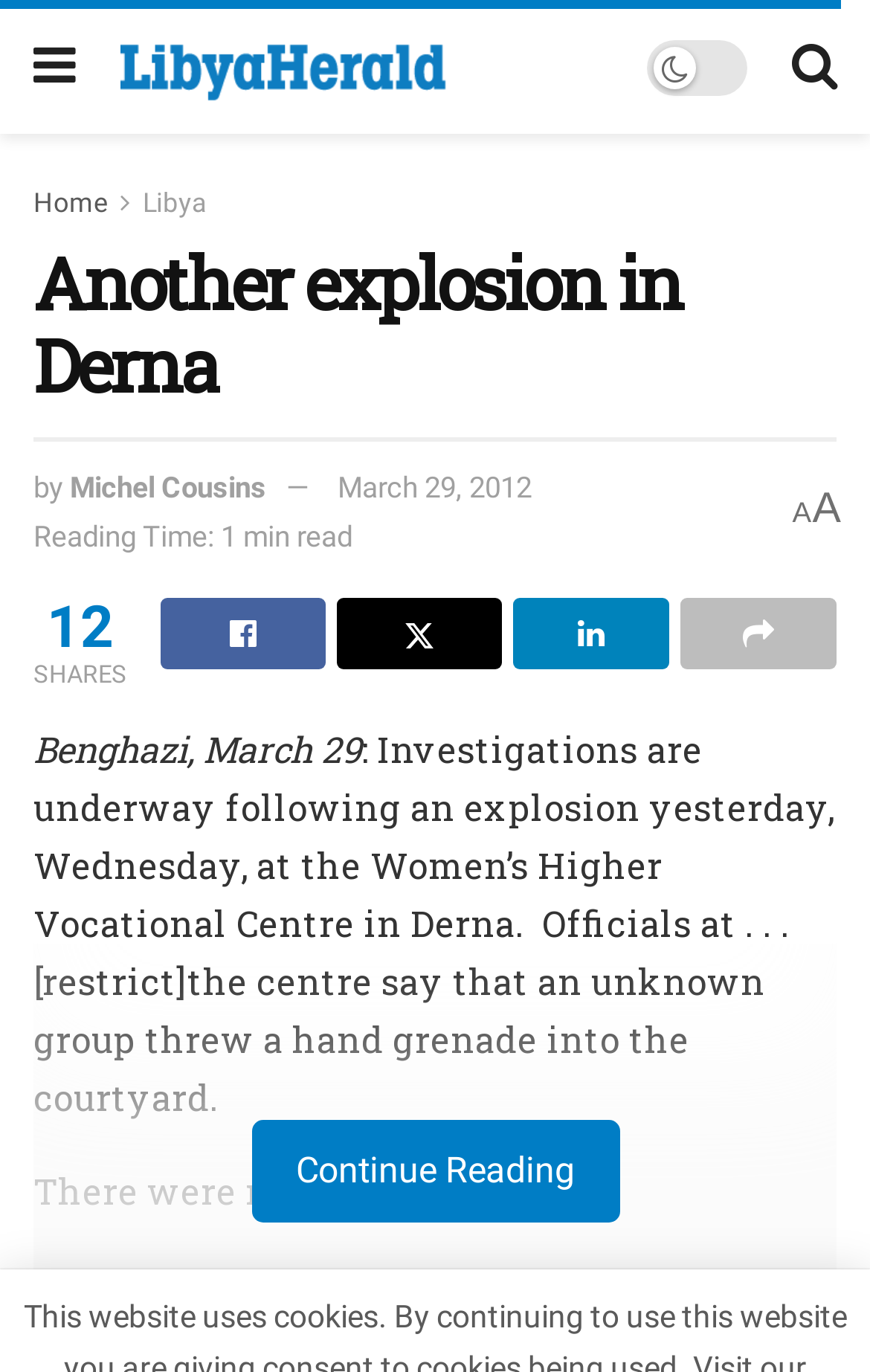What is the name of the author of the article?
Using the information presented in the image, please offer a detailed response to the question.

The name of the author of the article can be found by looking at the link 'Michel Cousins' which is likely to be the author's name.